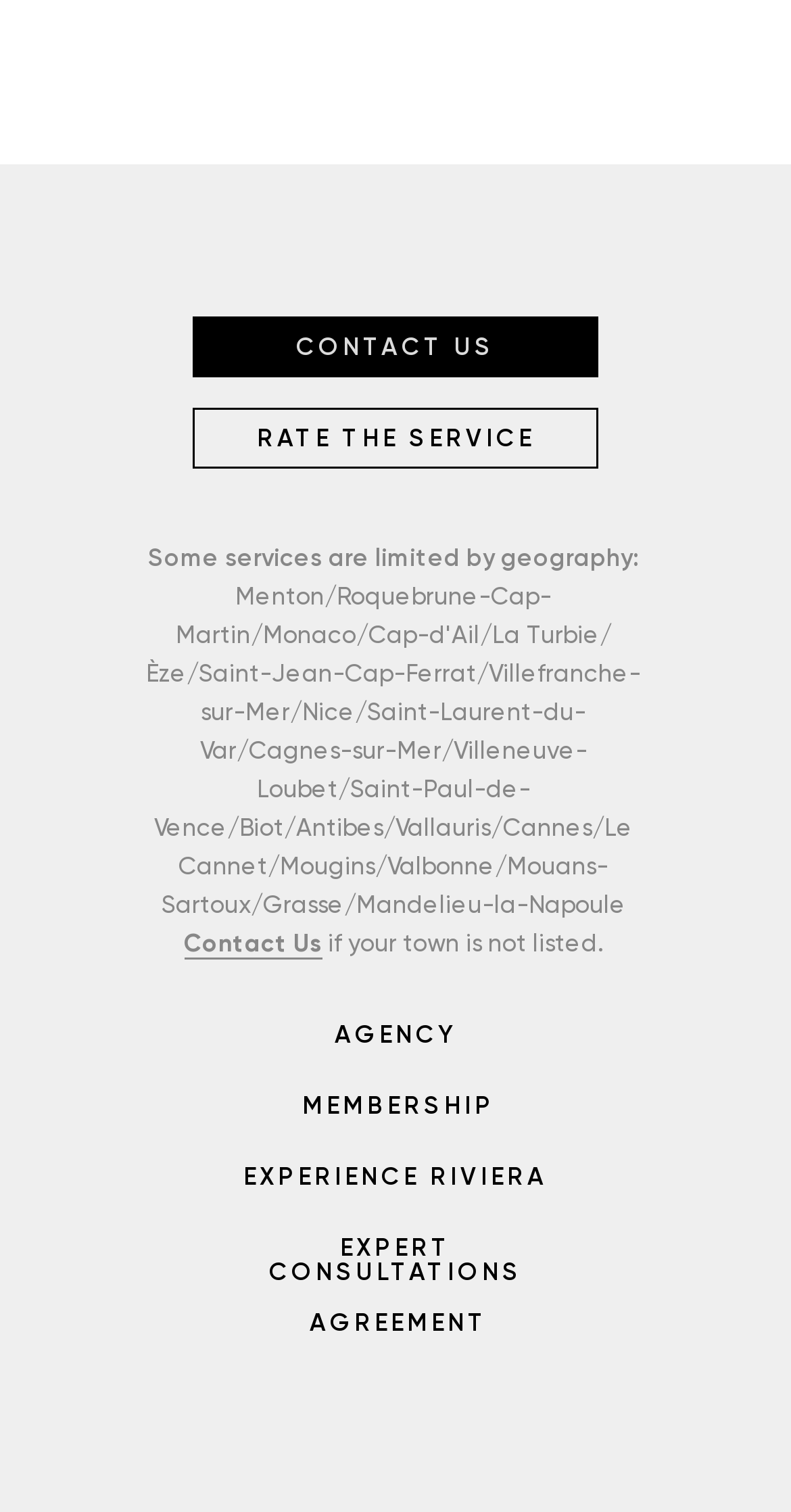What is the last link in the top section?
Give a single word or phrase as your answer by examining the image.

RATE THE SERVICE